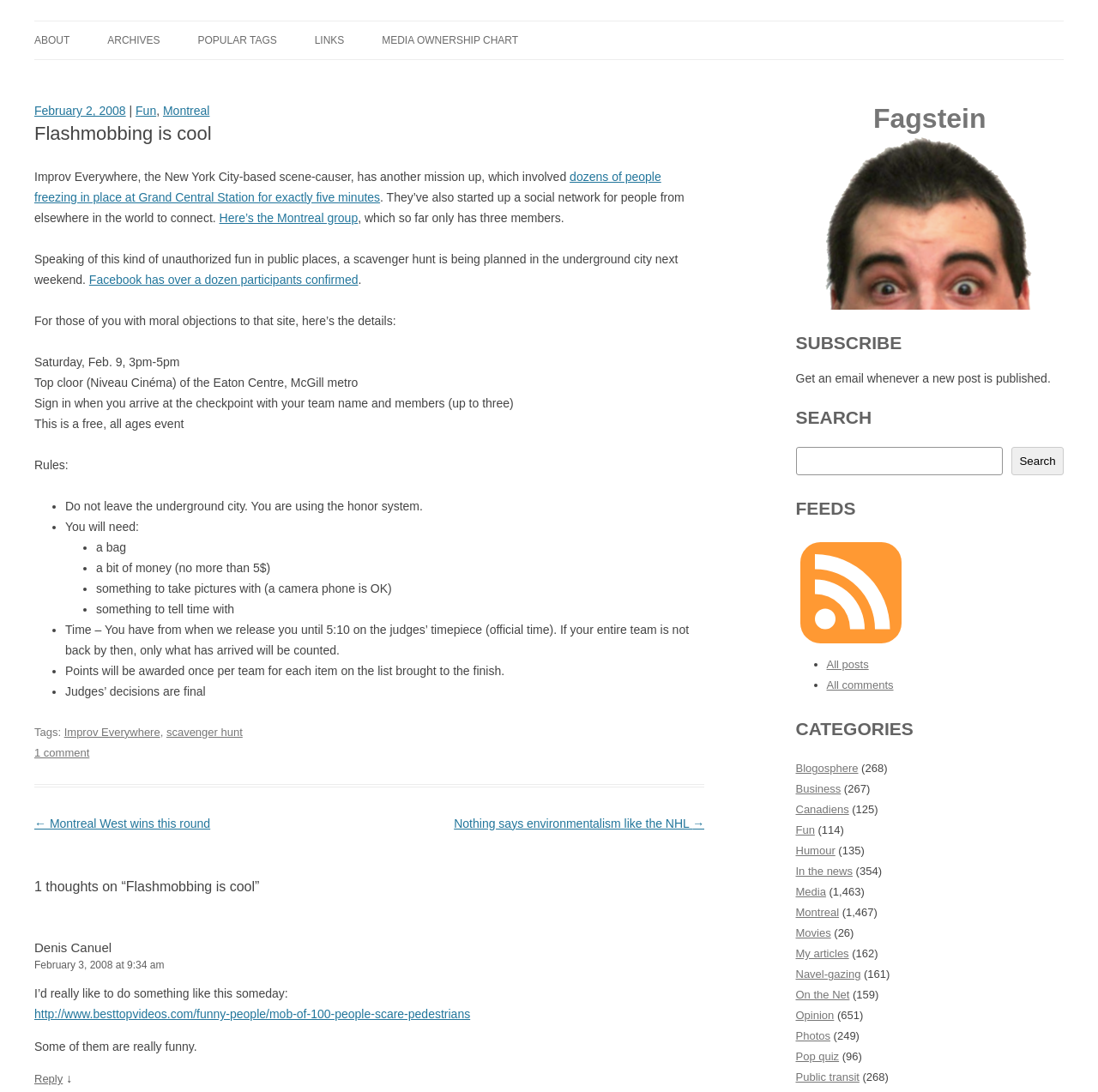Given the element description: "Here’s the Montreal group", predict the bounding box coordinates of the UI element it refers to, using four float numbers between 0 and 1, i.e., [left, top, right, bottom].

[0.2, 0.193, 0.326, 0.206]